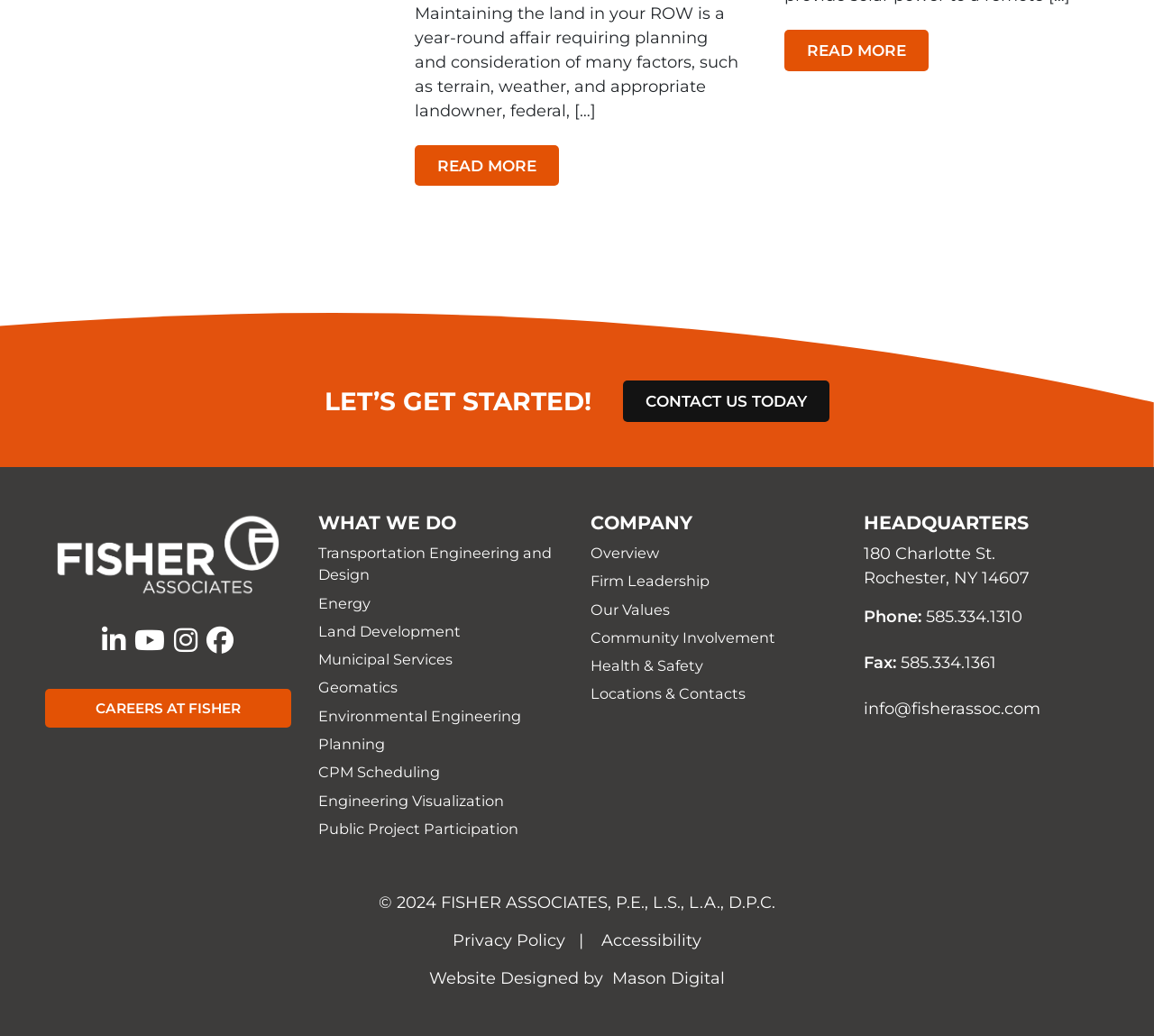Find the coordinates for the bounding box of the element with this description: "Transportation Engineering and Design".

[0.275, 0.525, 0.478, 0.563]